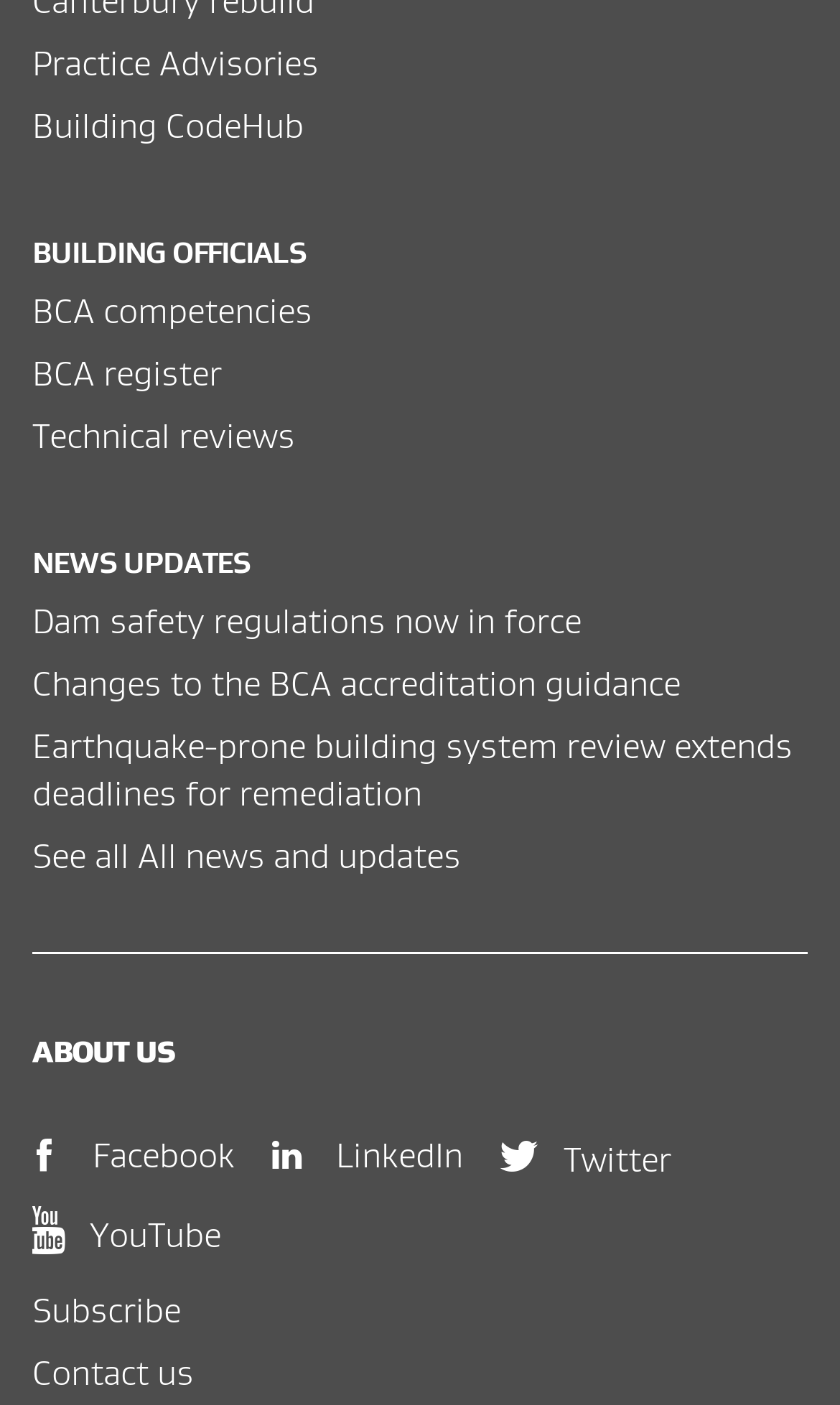Determine the coordinates of the bounding box for the clickable area needed to execute this instruction: "Contact us".

[0.038, 0.959, 0.962, 0.993]